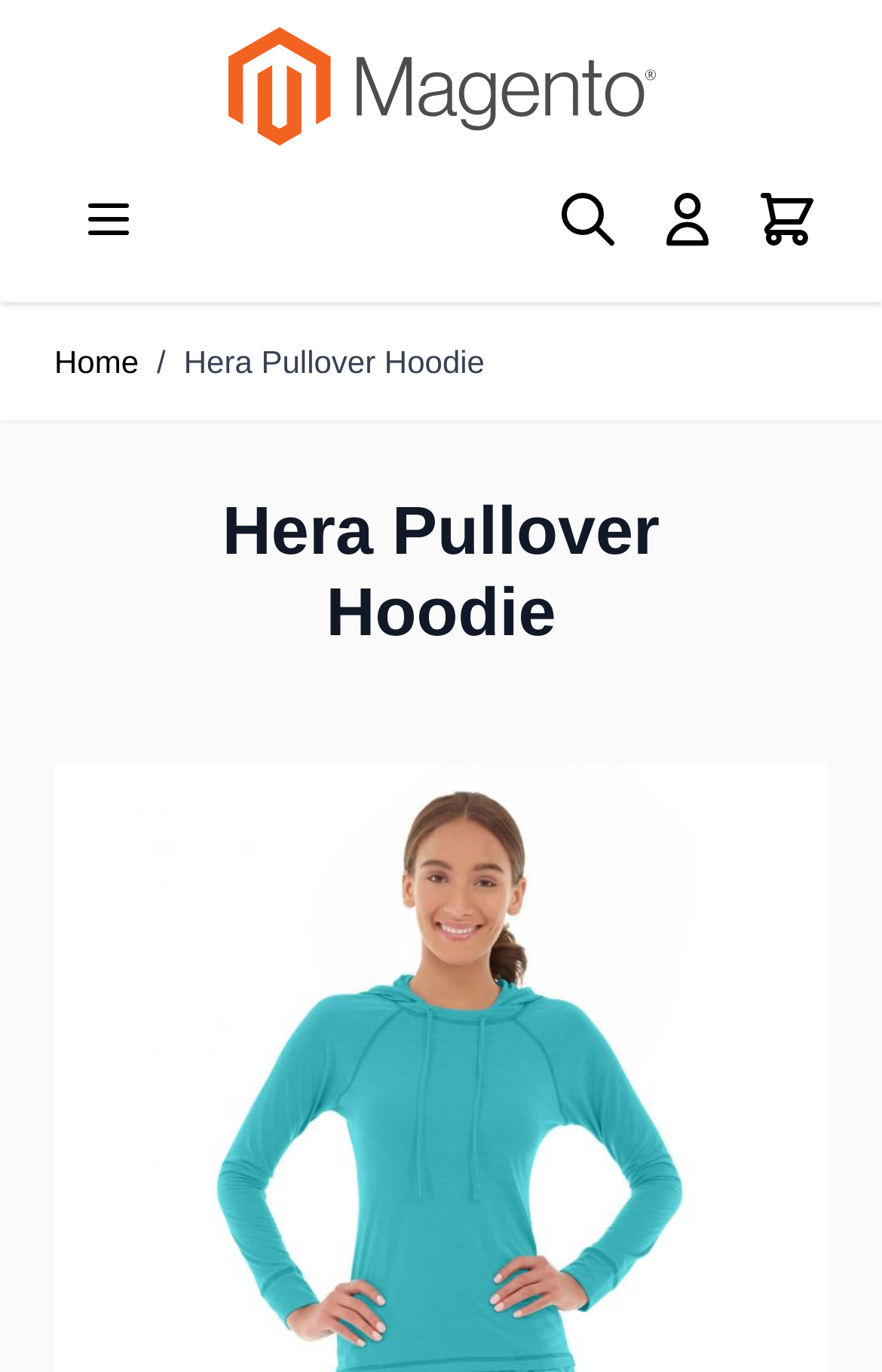Please find the bounding box coordinates in the format (top-left x, top-left y, bottom-right x, bottom-right y) for the given element description. Ensure the coordinates are floating point numbers between 0 and 1. Description: aria-label="My Account"

[0.733, 0.13, 0.826, 0.189]